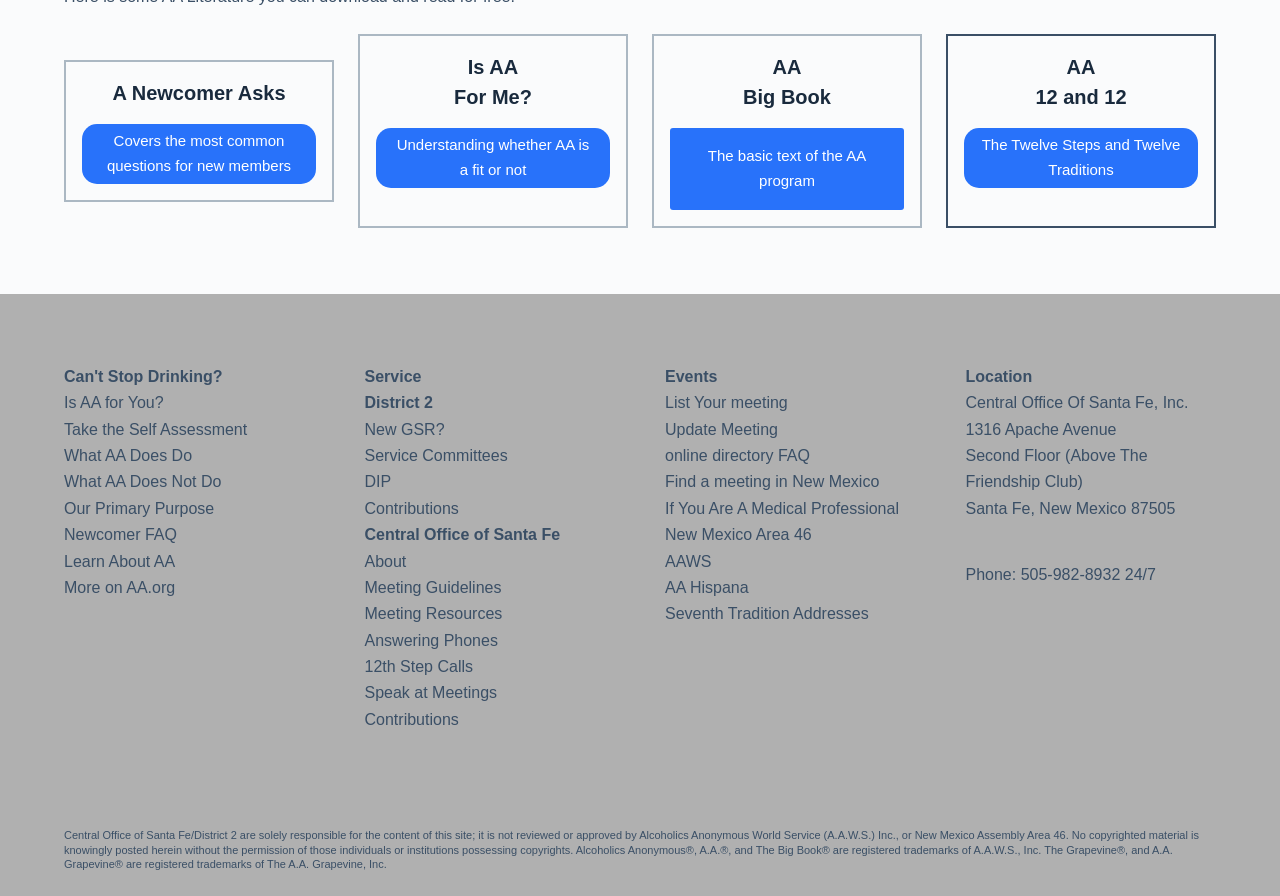Please examine the image and provide a detailed answer to the question: What is the purpose of the 'Newcomer FAQ' link?

The webpage provides a link to 'Newcomer FAQ', which suggests that it is a resource for individuals who are new to AA. The purpose of this link is likely to provide answers to frequently asked questions that newcomers may have about the organization and its programs.